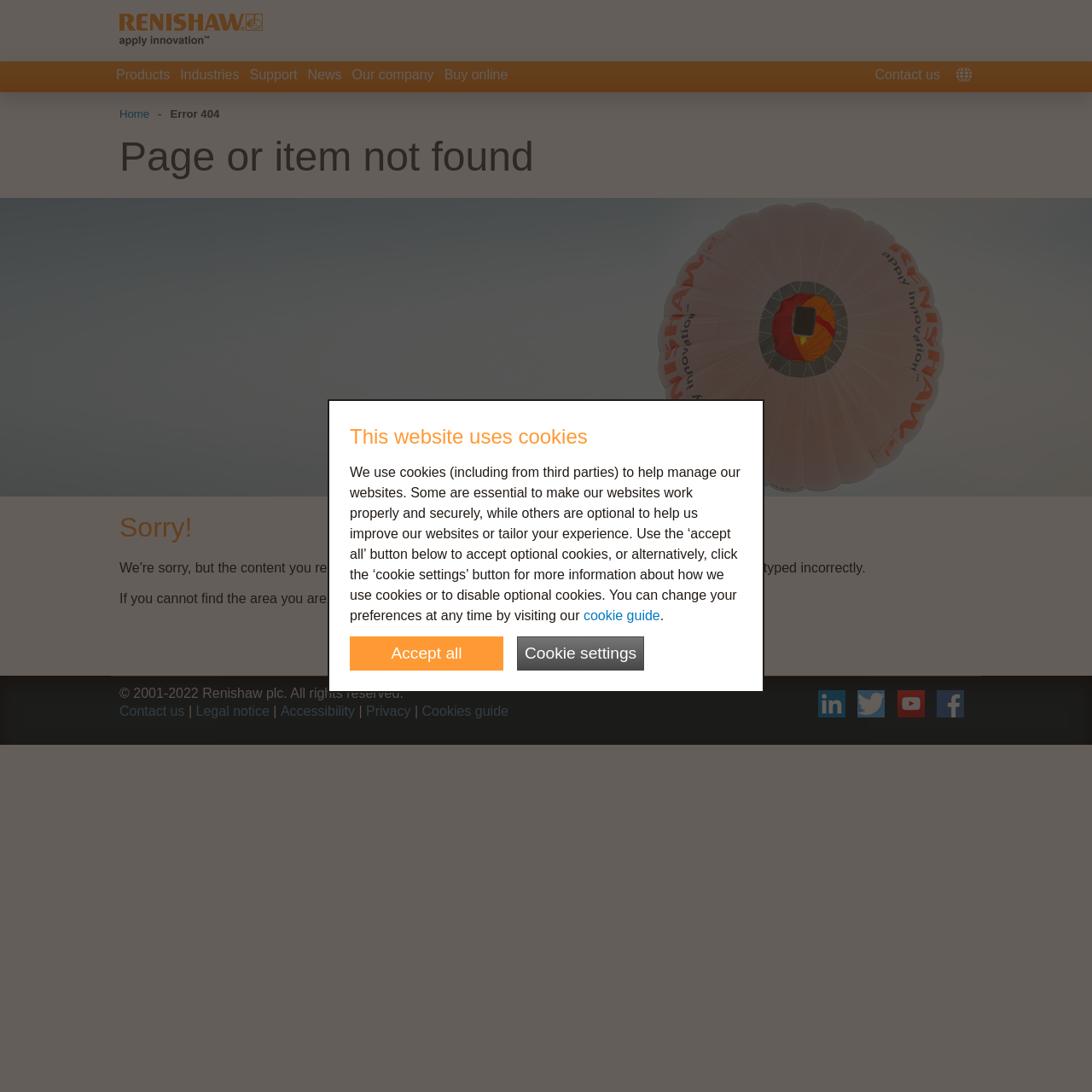How can you find an area on this website?
From the screenshot, supply a one-word or short-phrase answer.

Use search facility